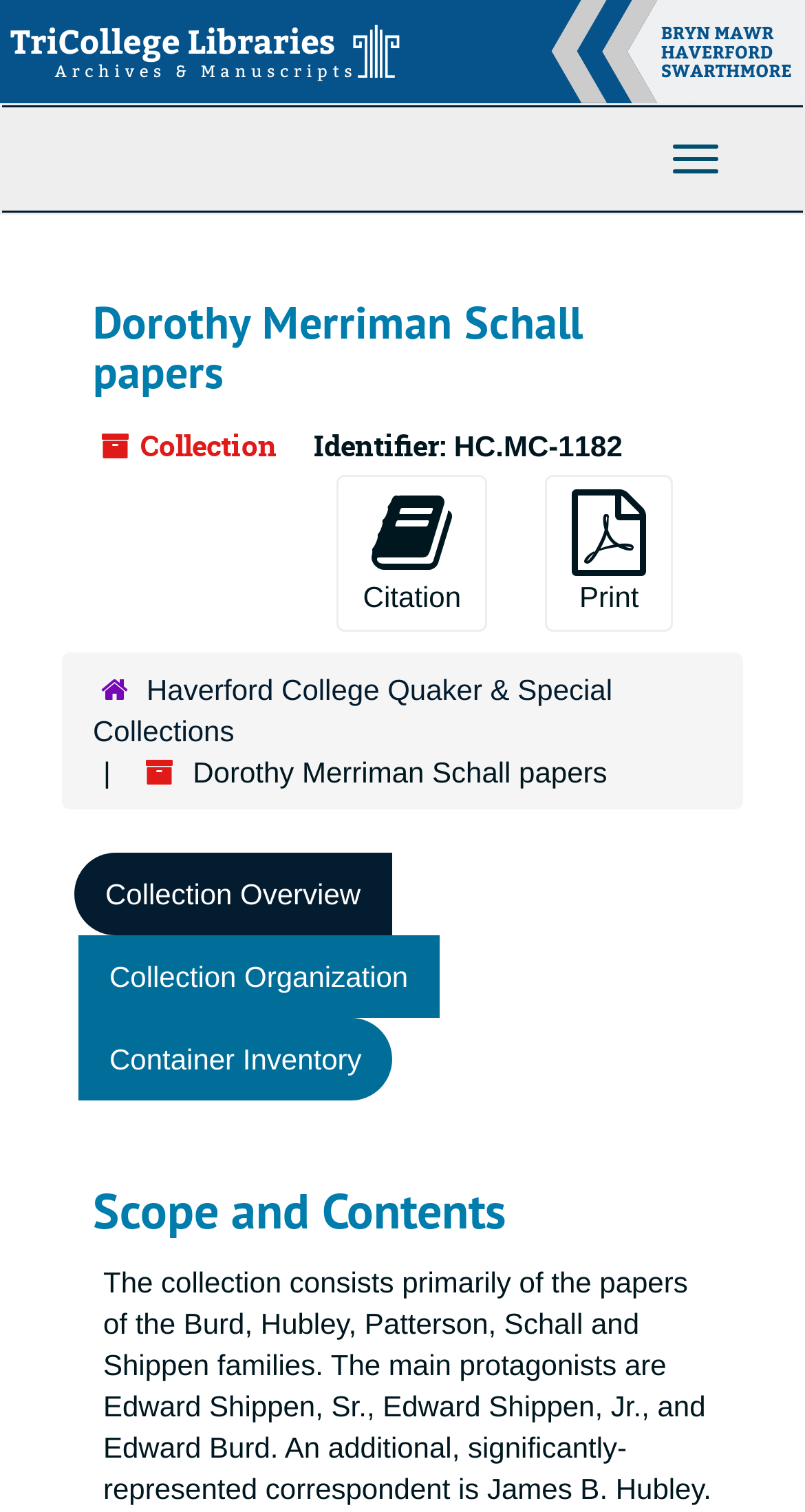Please identify the bounding box coordinates of the element I should click to complete this instruction: 'Print the page'. The coordinates should be given as four float numbers between 0 and 1, like this: [left, top, right, bottom].

[0.677, 0.315, 0.836, 0.418]